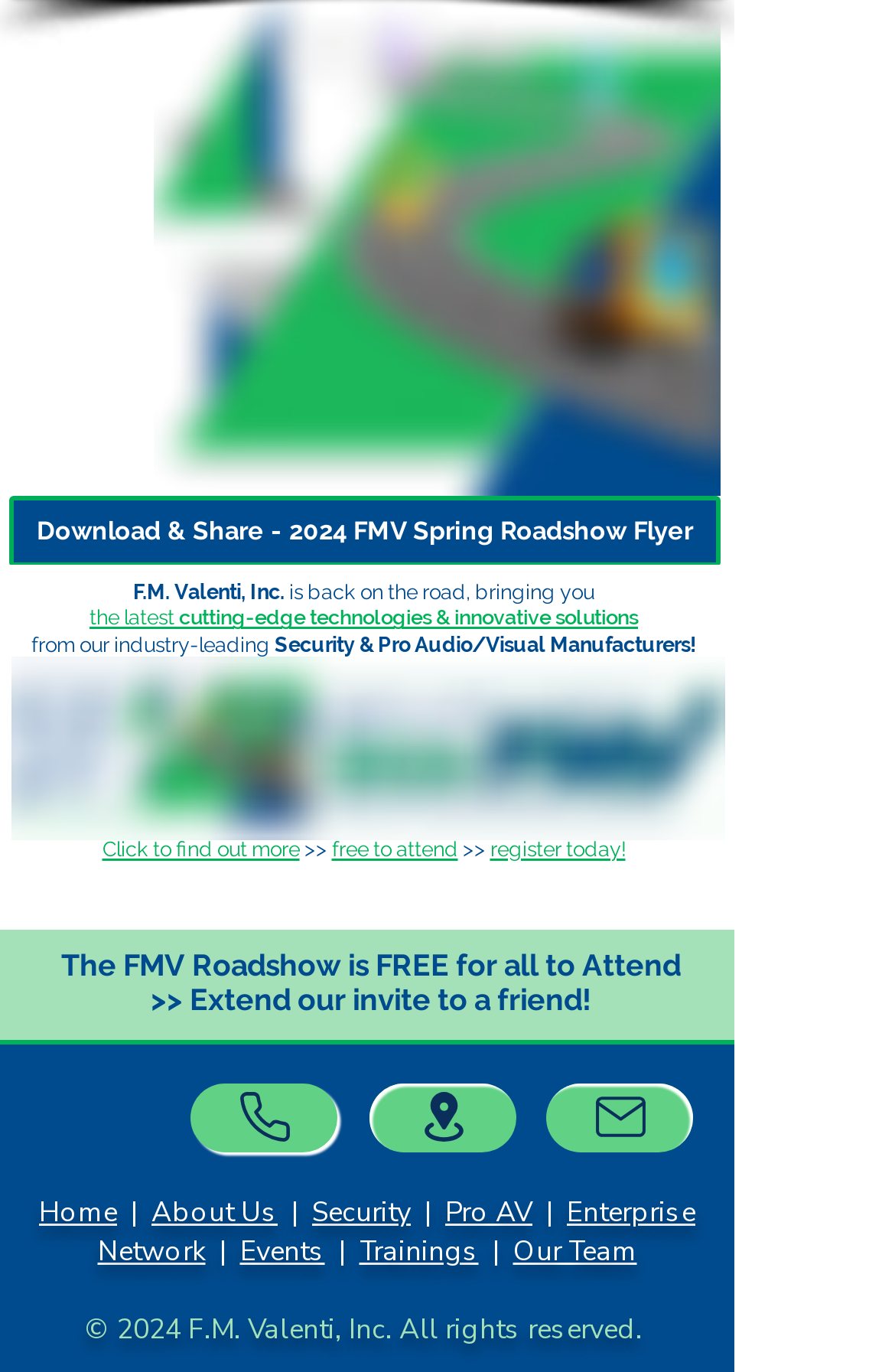Pinpoint the bounding box coordinates of the area that must be clicked to complete this instruction: "Register for the FMV Roadshow".

[0.114, 0.61, 0.699, 0.627]